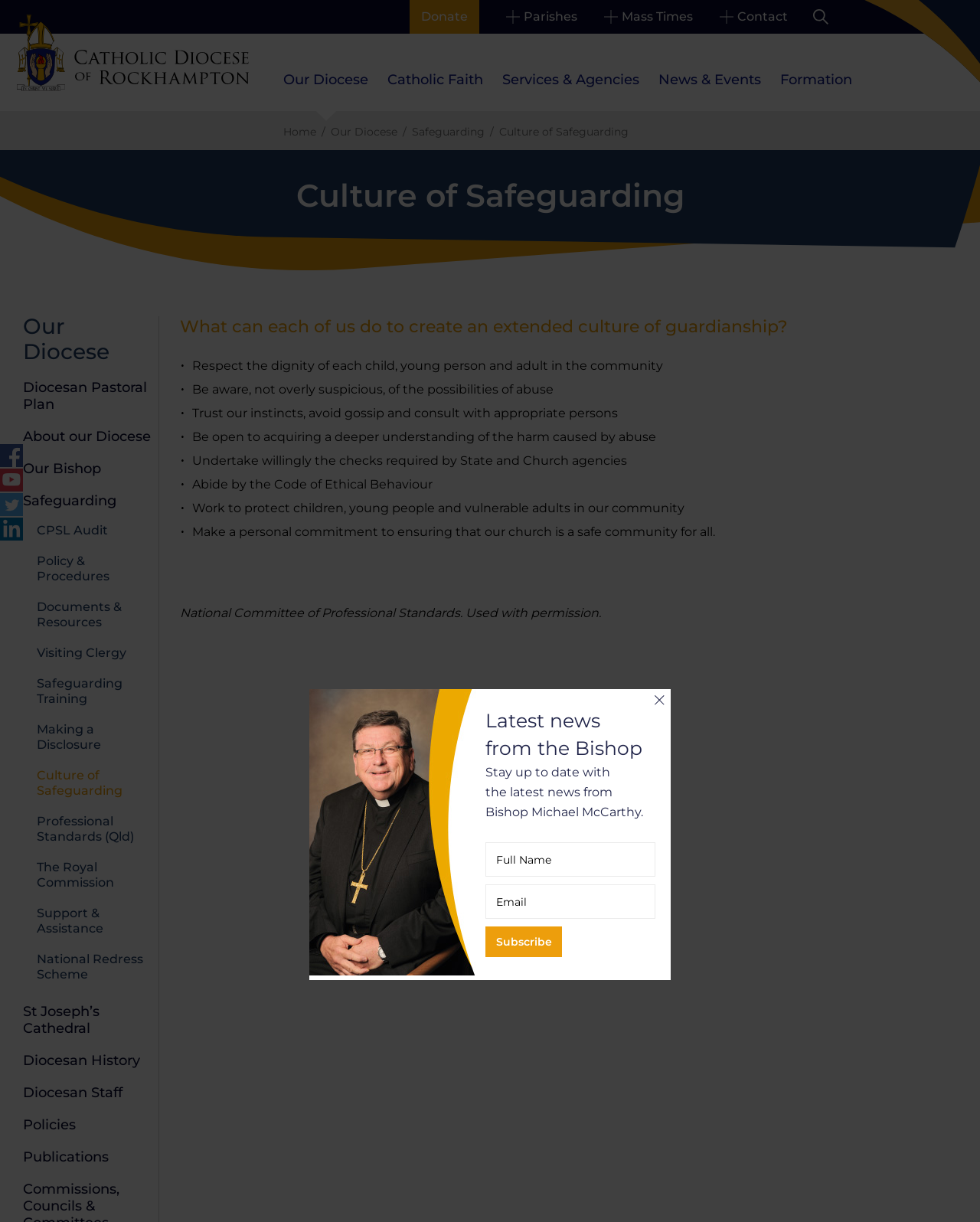What is the action encouraged by the button at the bottom of the page?
Please provide a comprehensive answer to the question based on the webpage screenshot.

I found the answer by looking at the button element at the bottom of the page. The button has the text 'Subscribe' on it, indicating that it is encouraging the user to subscribe to something, likely a newsletter or updates from the bishop.